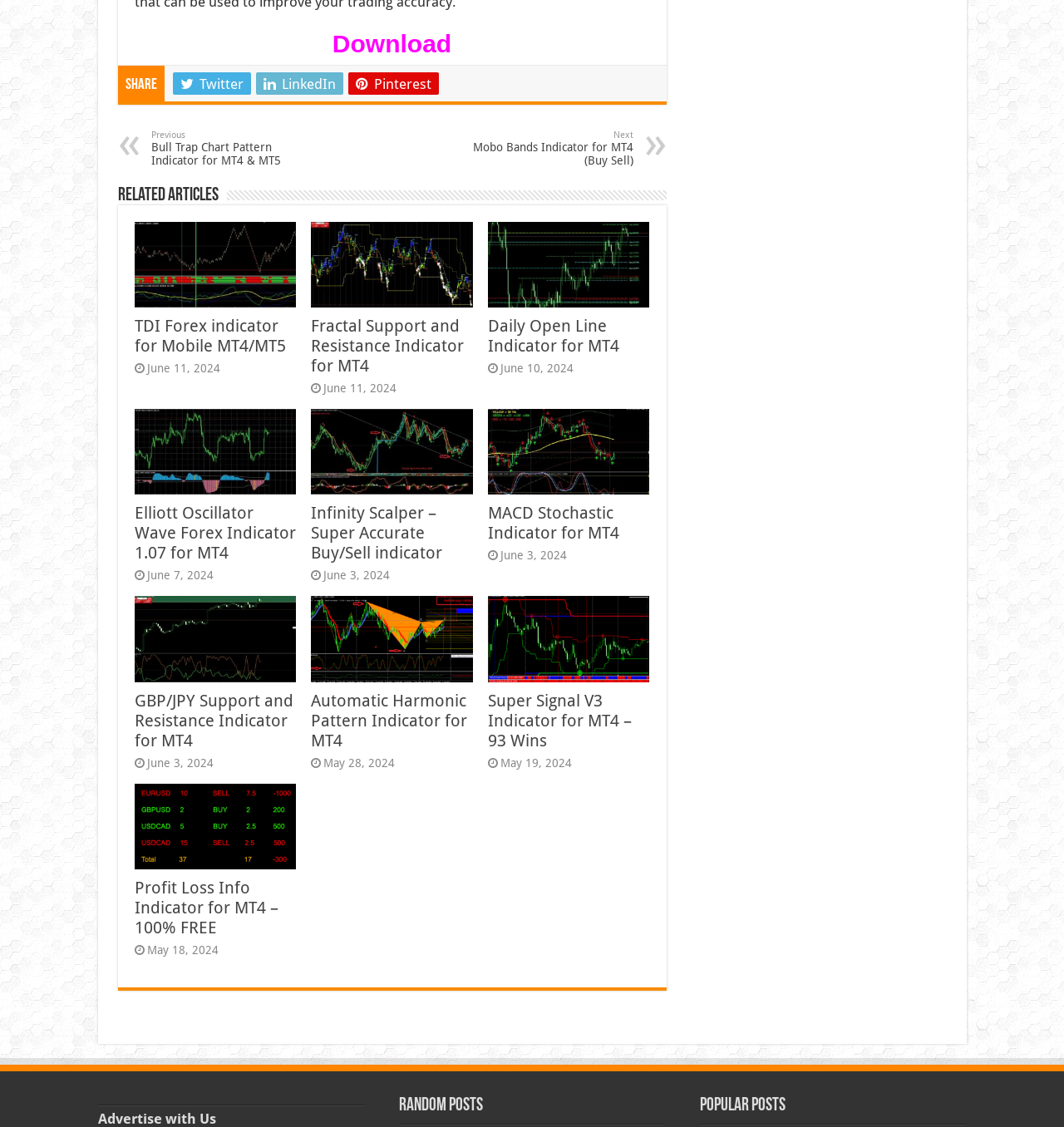Please answer the following query using a single word or phrase: 
How many social media links are there?

3